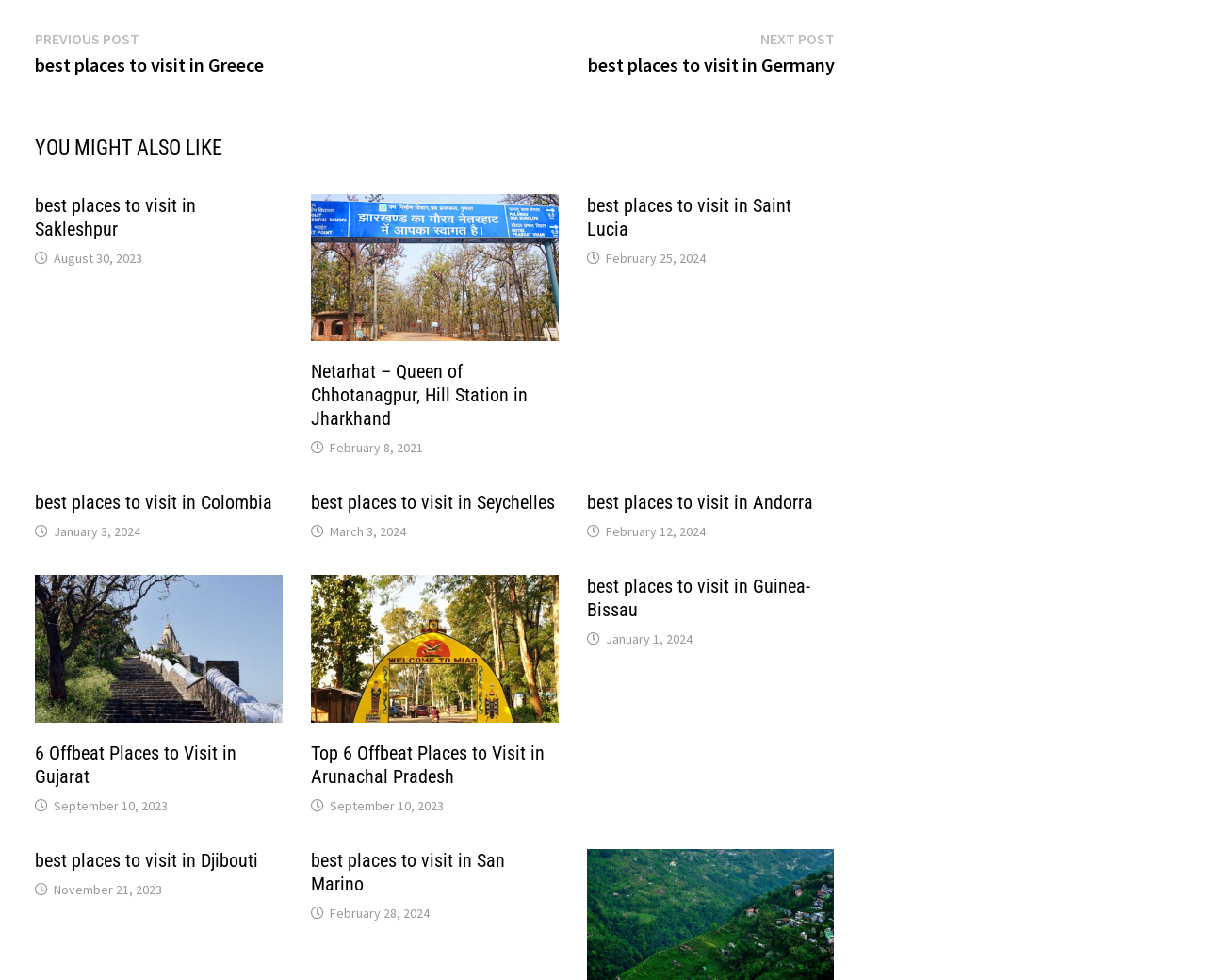Find the bounding box coordinates of the clickable area that will achieve the following instruction: "Explore 'best places to visit in San Marino'".

[0.257, 0.866, 0.418, 0.913]